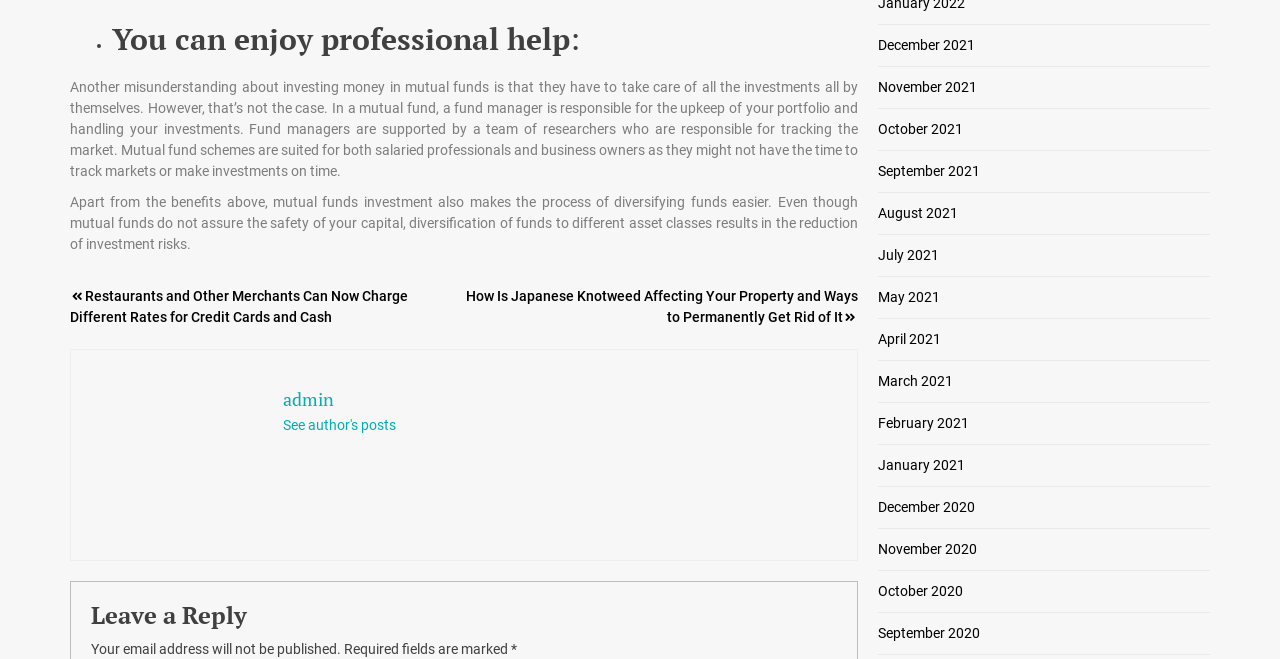Identify the bounding box of the UI element that matches this description: "February 2021".

[0.686, 0.629, 0.757, 0.653]